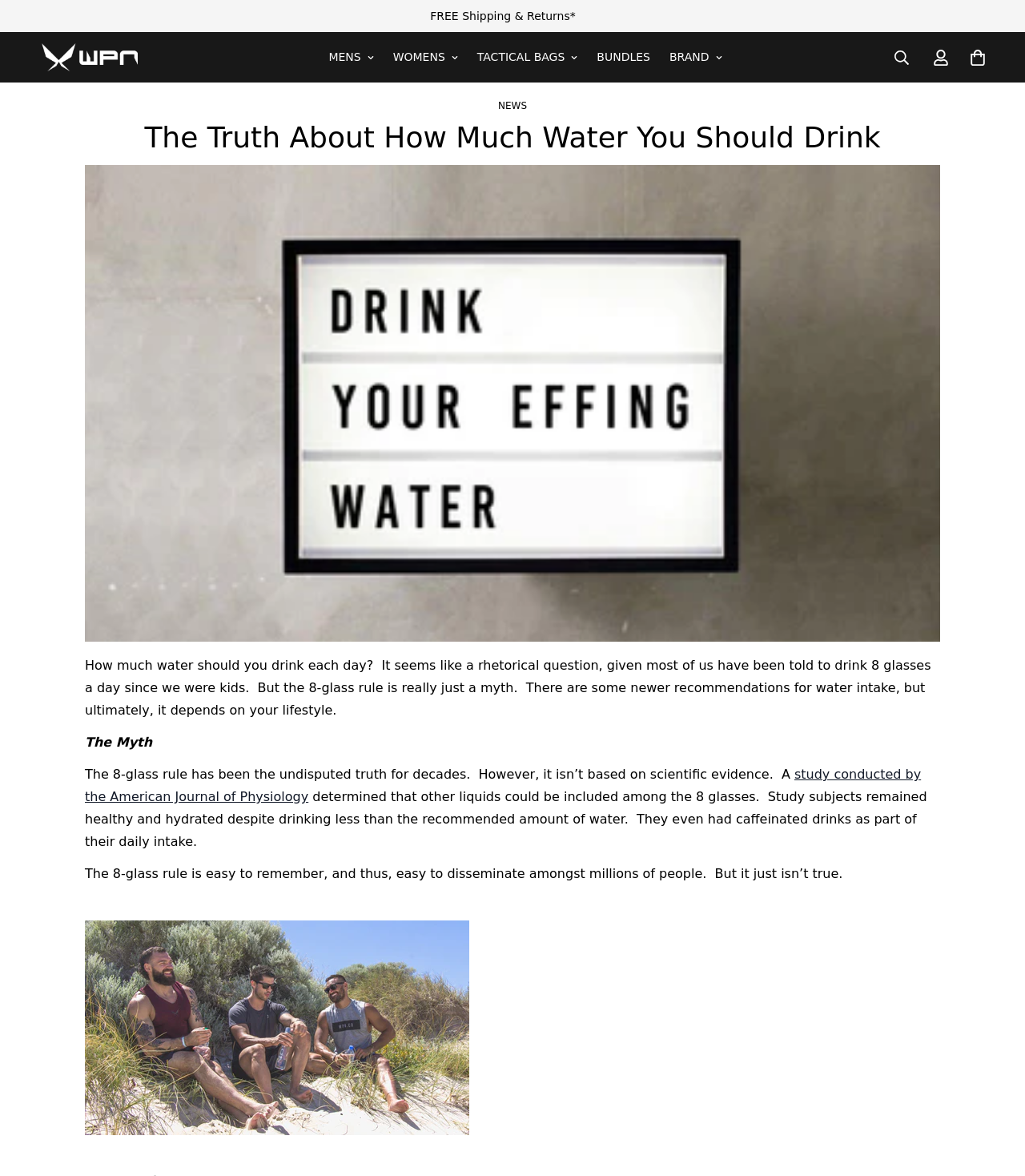Determine the bounding box coordinates of the UI element described by: "title="WPN"".

[0.041, 0.03, 0.134, 0.068]